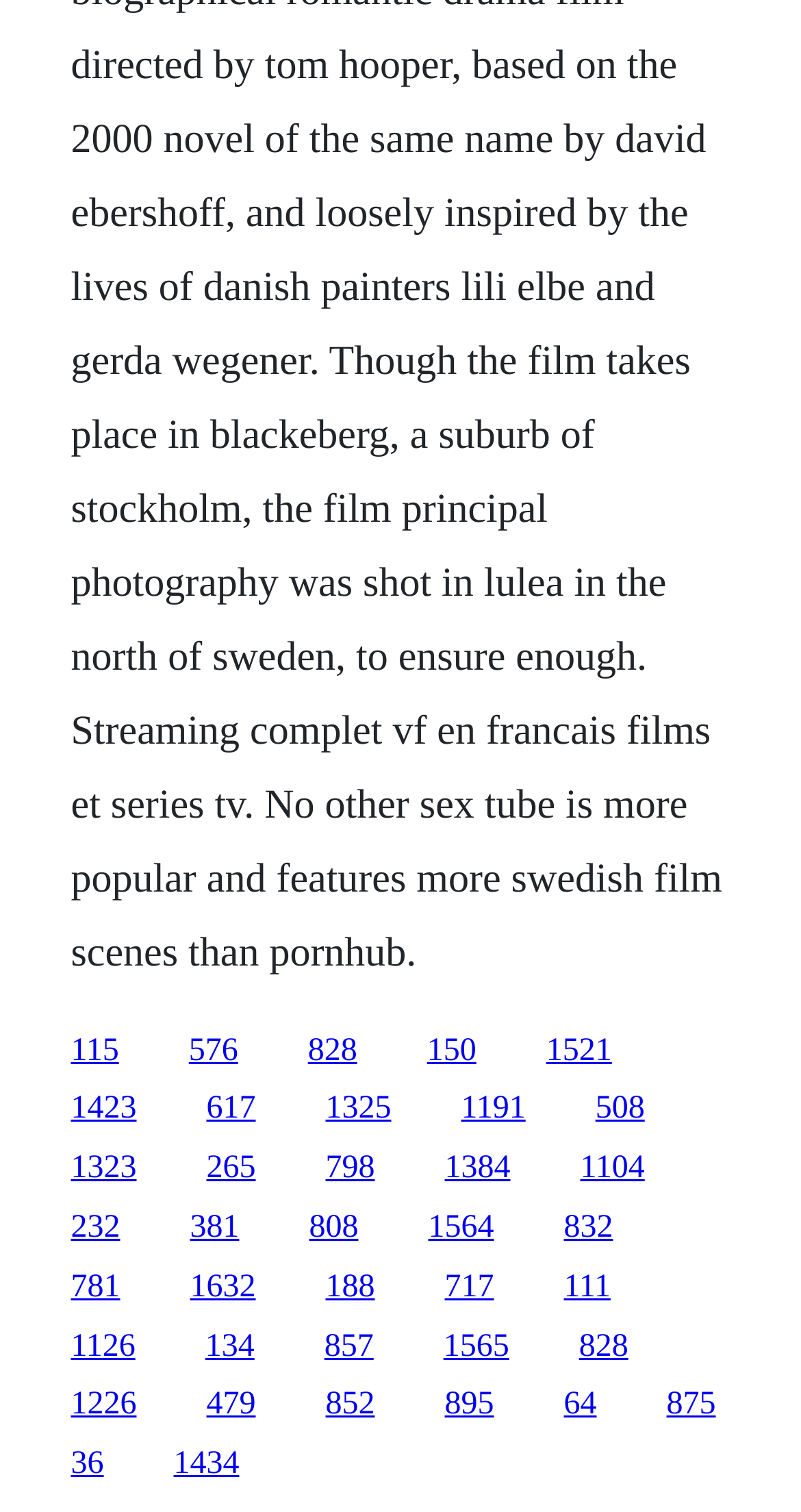What is the horizontal position of the last link?
Provide a well-explained and detailed answer to the question.

I looked at the bounding box coordinates of the last link element, and its x1 value is 0.088, which indicates its horizontal position on the webpage.